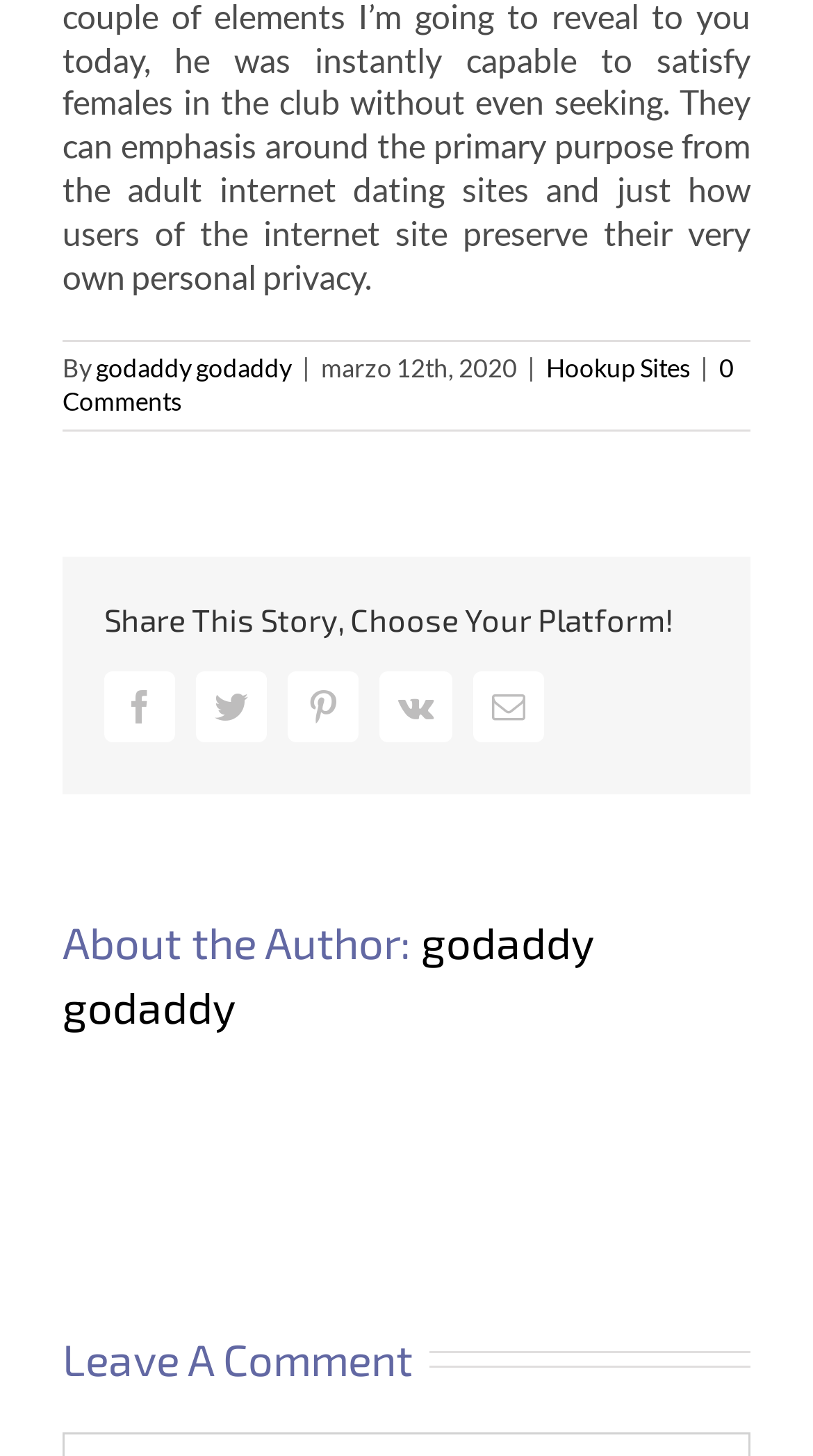Please specify the bounding box coordinates of the element that should be clicked to execute the given instruction: 'Share this story on Facebook'. Ensure the coordinates are four float numbers between 0 and 1, expressed as [left, top, right, bottom].

[0.128, 0.46, 0.215, 0.509]